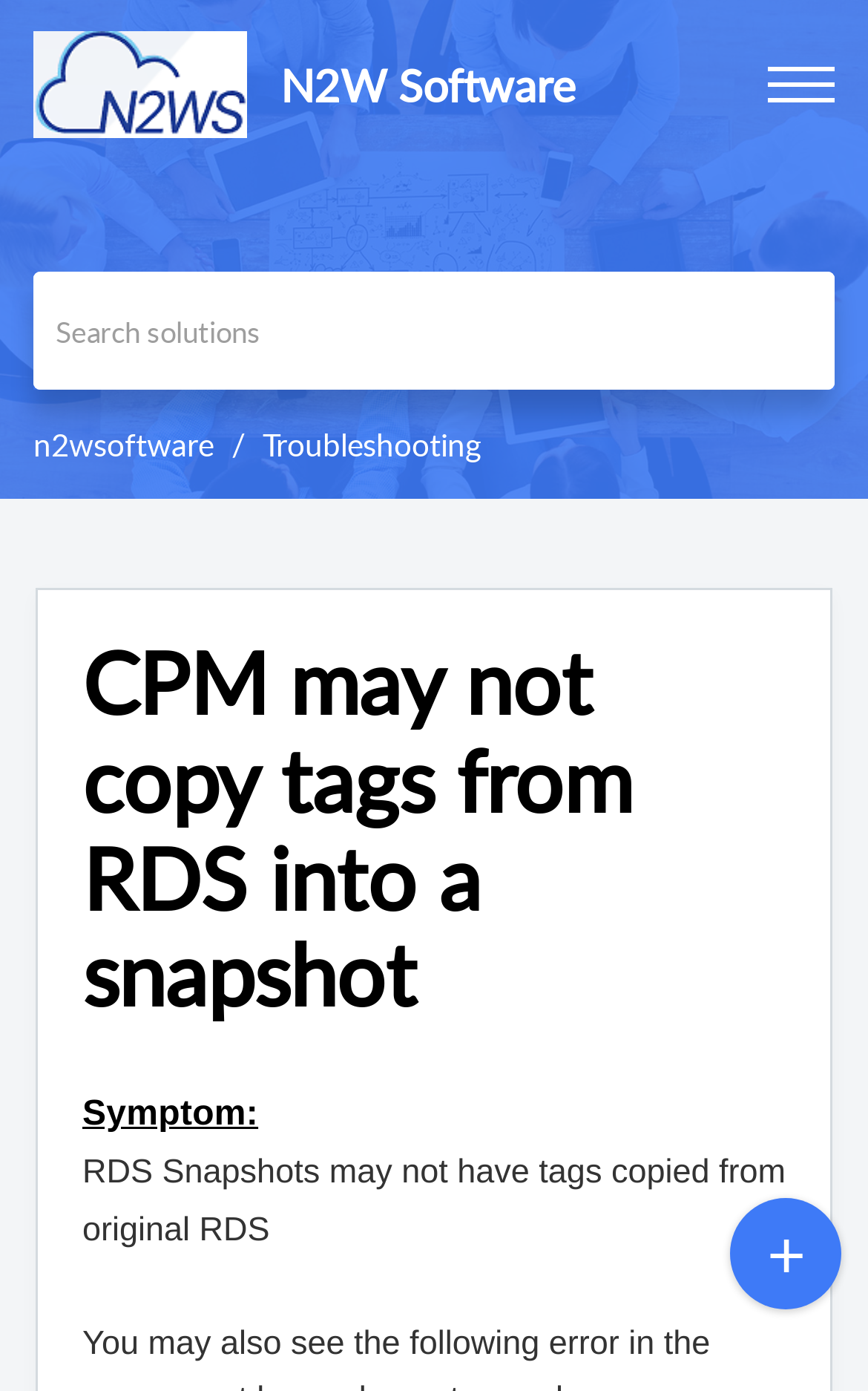Using the information from the screenshot, answer the following question thoroughly:
What is the text of the main heading?

I found the main heading by looking at the middle section of the webpage, where there is a heading with the text 'CPM may not copy tags from RDS into a snapshot'. This is the main heading of the webpage.